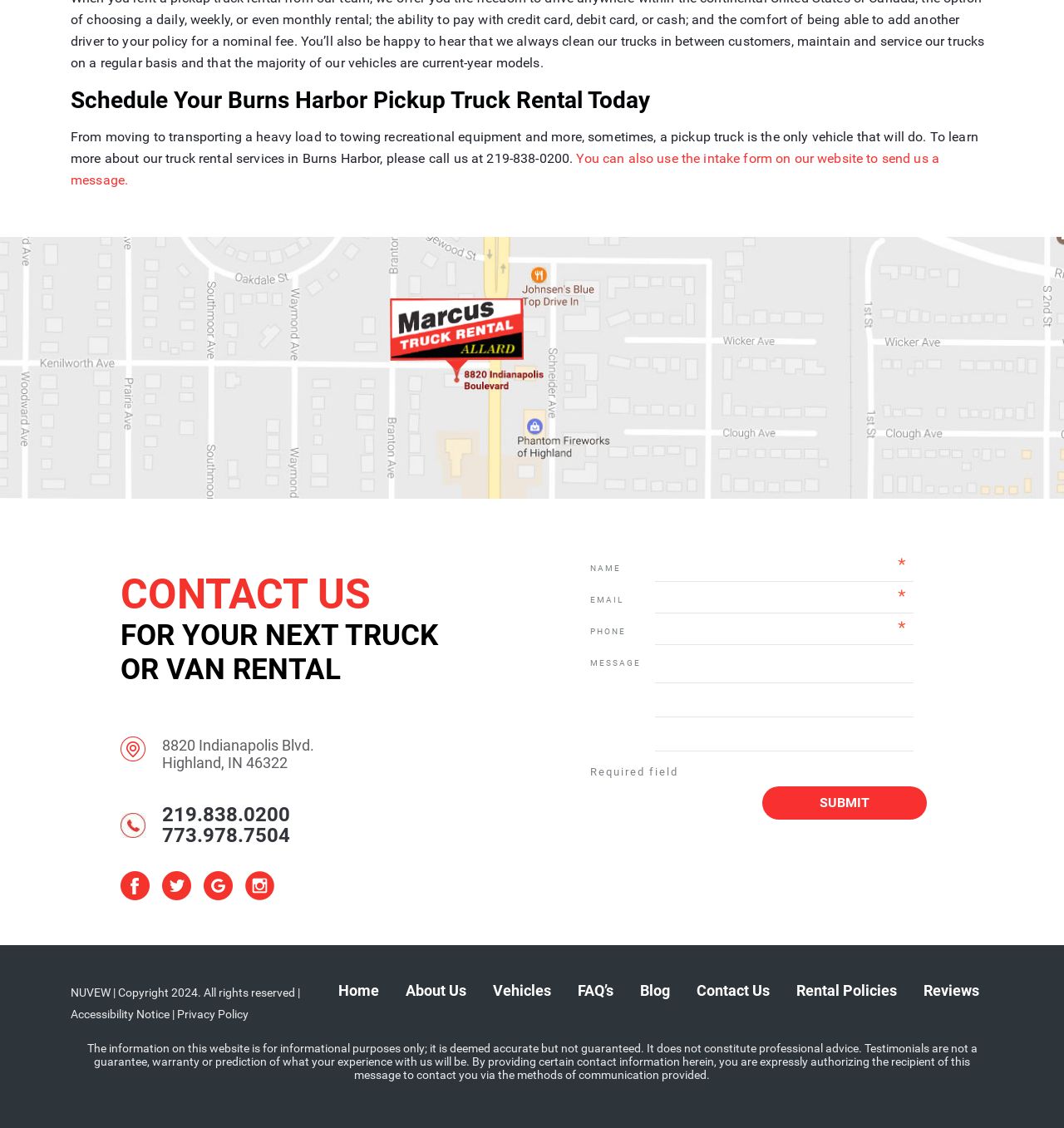What is the required information to submit a message?
Please provide a full and detailed response to the question.

Based on the text boxes provided, it is clear that the required information to submit a message includes NAME, EMAIL, and PHONE. This is indicated by the 'required: True' attribute next to each of these fields.